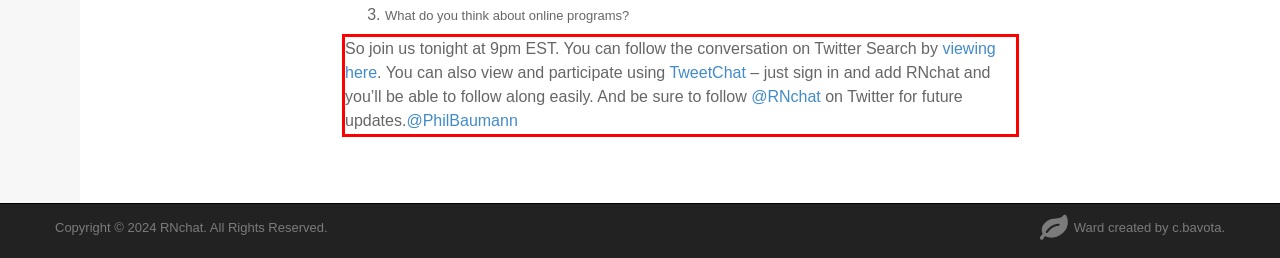Analyze the red bounding box in the provided webpage screenshot and generate the text content contained within.

So join us tonight at 9pm EST. You can follow the conversation on Twitter Search by viewing here. You can also view and participate using TweetChat – just sign in and add RNchat and you’ll be able to follow along easily. And be sure to follow @RNchat on Twitter for future updates.@PhilBaumann